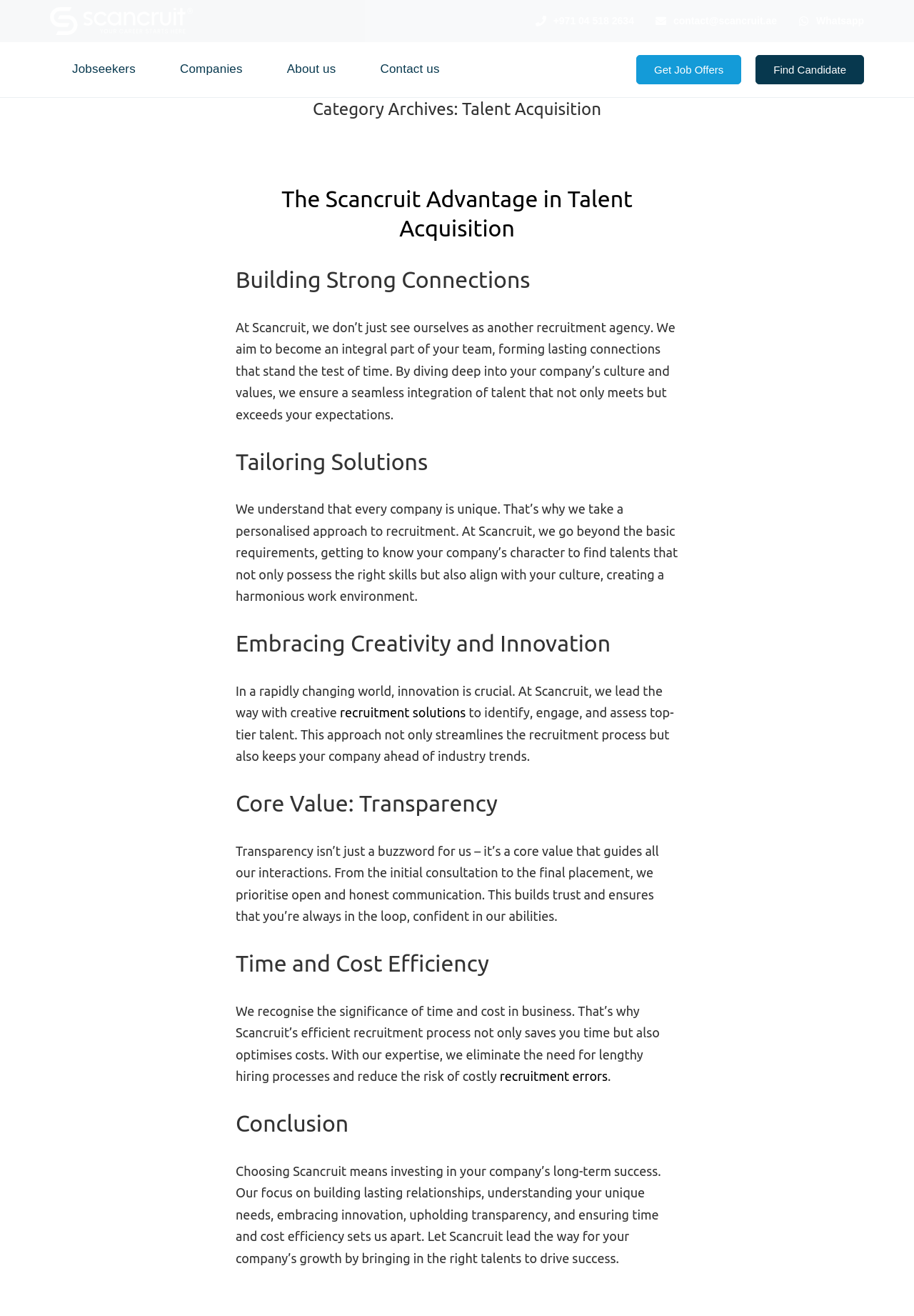Please determine the bounding box coordinates of the clickable area required to carry out the following instruction: "Read about recruitment solutions". The coordinates must be four float numbers between 0 and 1, represented as [left, top, right, bottom].

[0.372, 0.536, 0.51, 0.547]